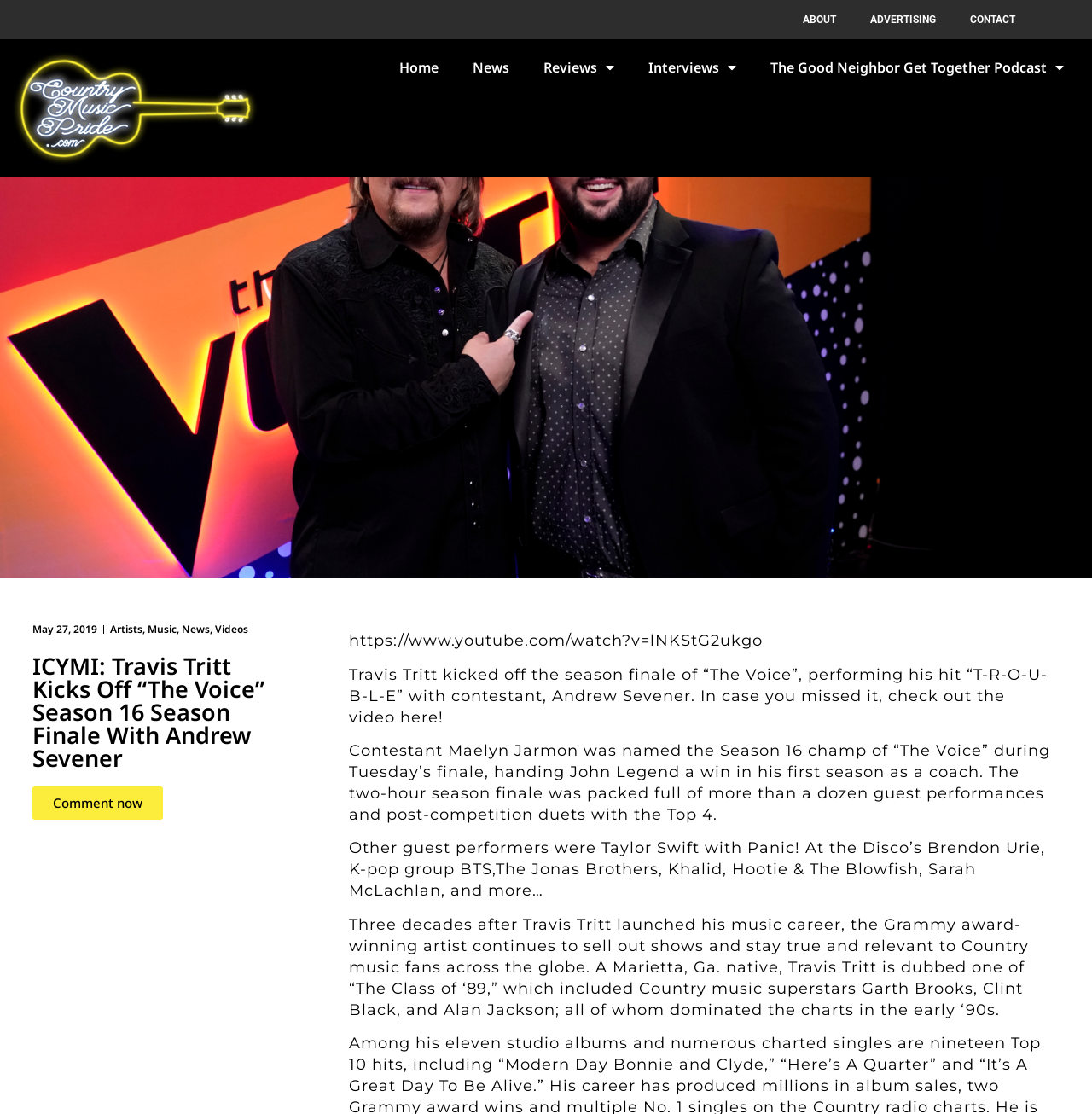Could you highlight the region that needs to be clicked to execute the instruction: "Click on ABOUT link"?

[0.72, 0.0, 0.781, 0.035]